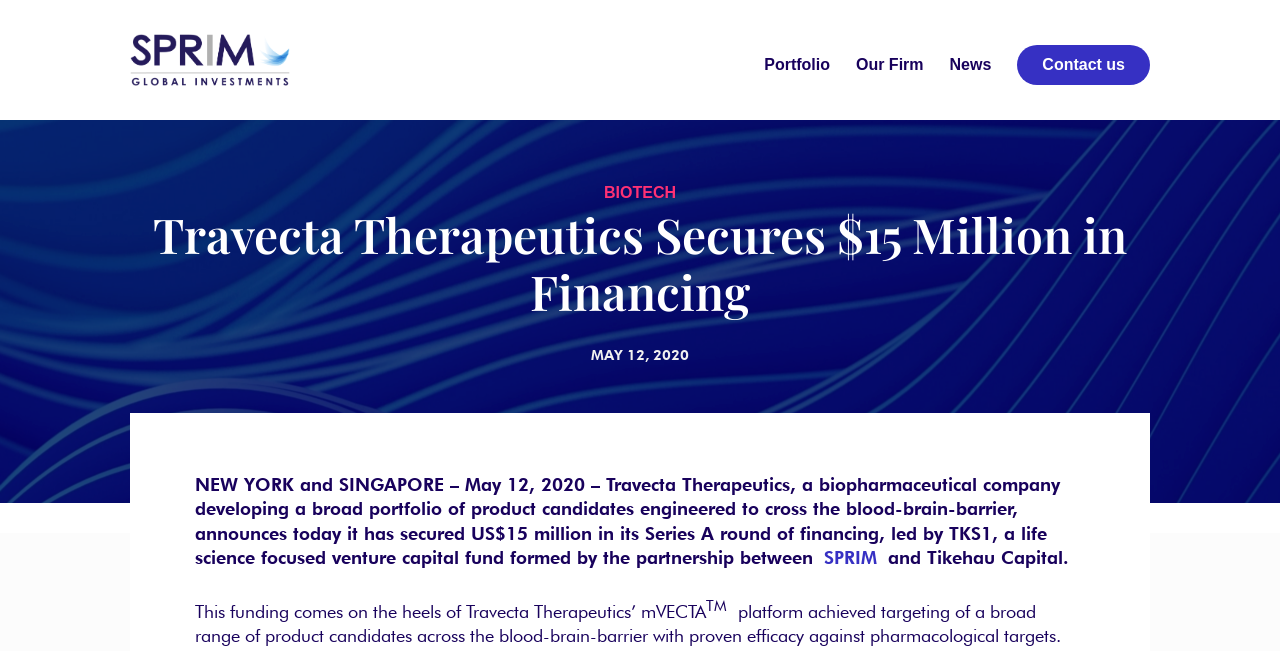Examine the image and give a thorough answer to the following question:
What is the name of the venture capital fund?

I analyzed the text element at coordinates [0.152, 0.728, 0.828, 0.872] and found that it mentions 'TKS1, a life science focused venture capital fund', which suggests that TKS1 is the name of the venture capital fund.